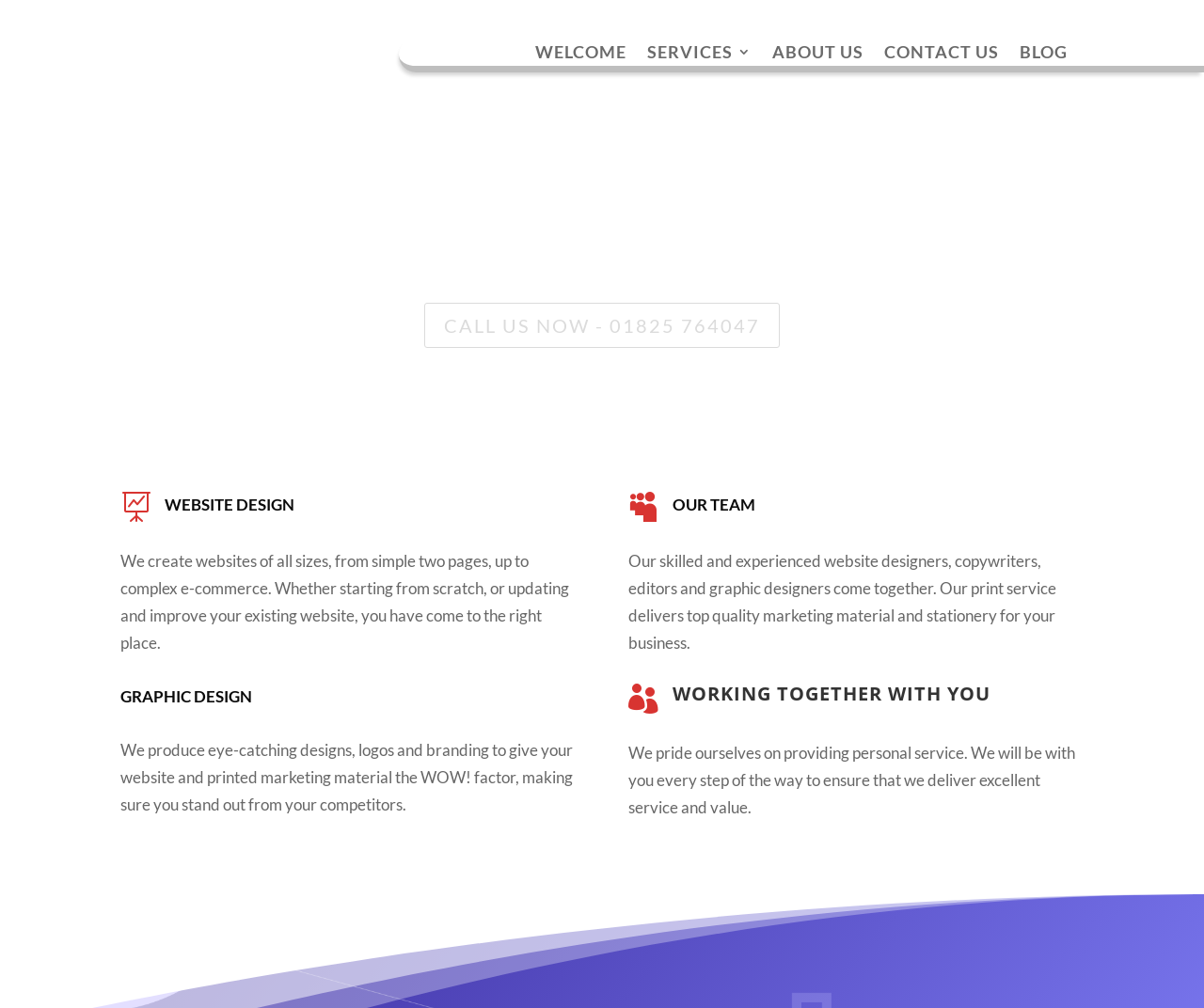What services does Dowling Creative offer?
Answer with a single word or phrase, using the screenshot for reference.

Web design, Graphic Design